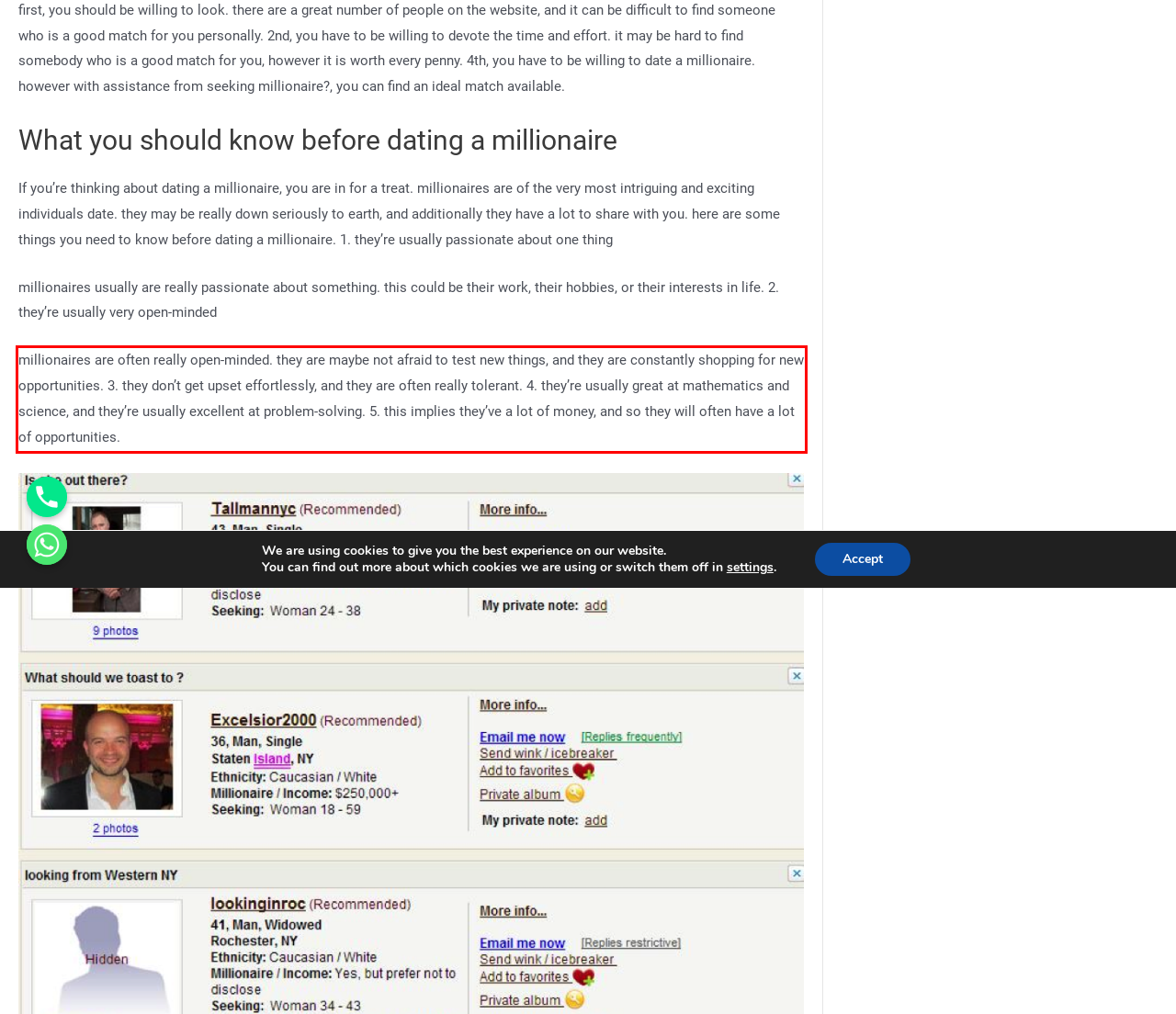You have a webpage screenshot with a red rectangle surrounding a UI element. Extract the text content from within this red bounding box.

millionaires are often really open-minded. they are maybe not afraid to test new things, and they are constantly shopping for new opportunities. 3. they don’t get upset effortlessly, and they are often really tolerant. 4. they’re usually great at mathematics and science, and they’re usually excellent at problem-solving. 5. this implies they’ve a lot of money, and so they will often have a lot of opportunities.